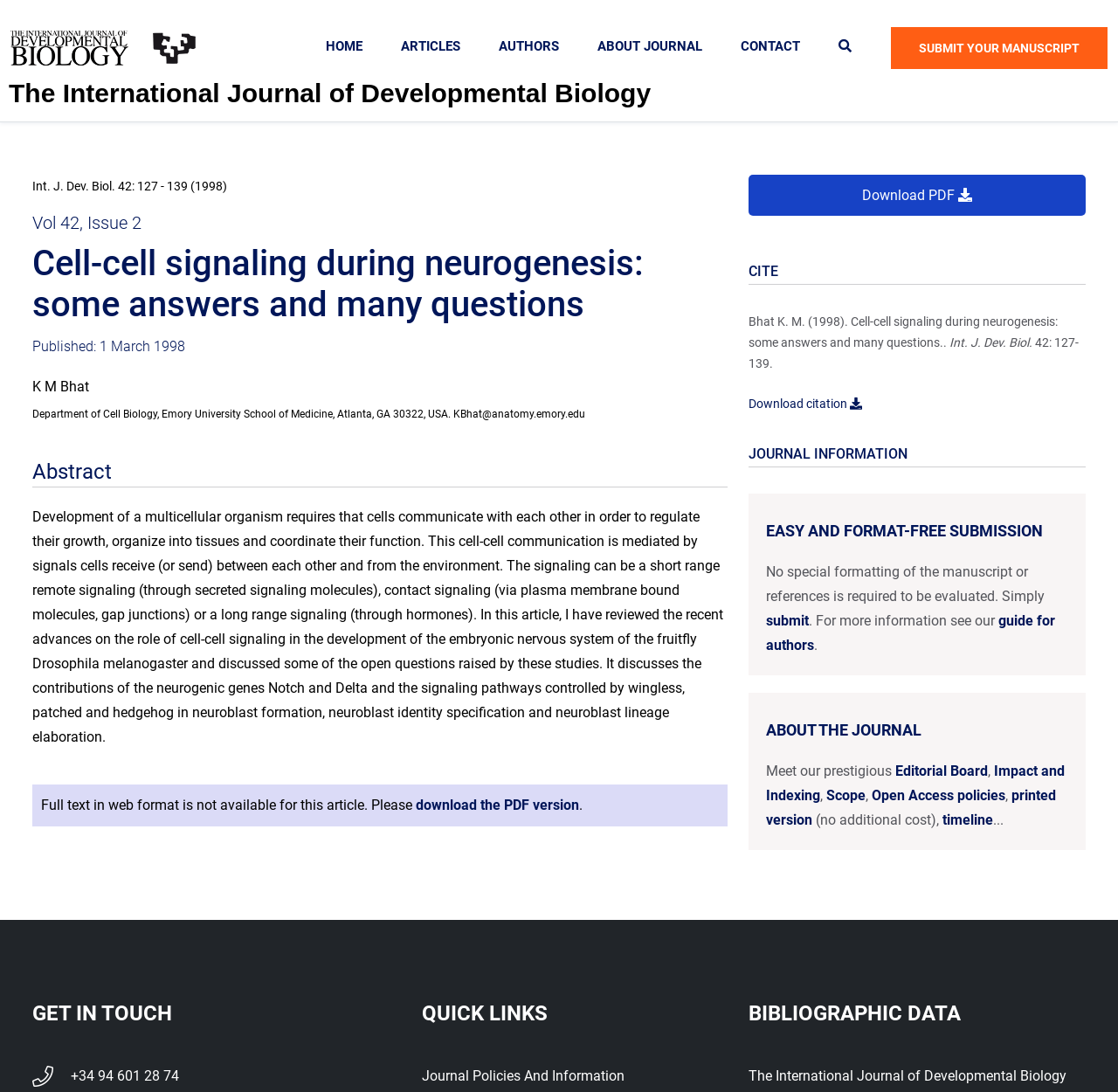What is the contact email of the author?
Please provide a single word or phrase answer based on the image.

KBhat@anatomy.emory.edu